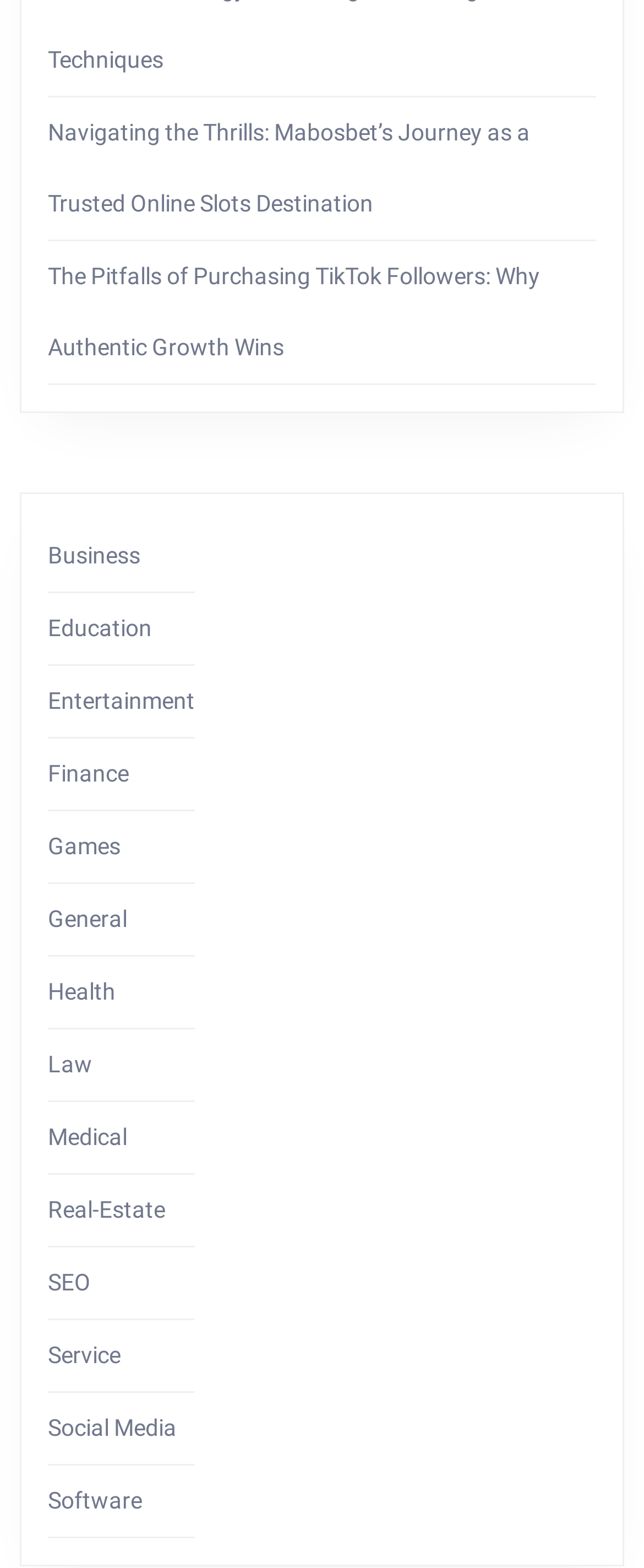Based on the element description: "Real-Estate", identify the bounding box coordinates for this UI element. The coordinates must be four float numbers between 0 and 1, listed as [left, top, right, bottom].

[0.074, 0.763, 0.256, 0.78]